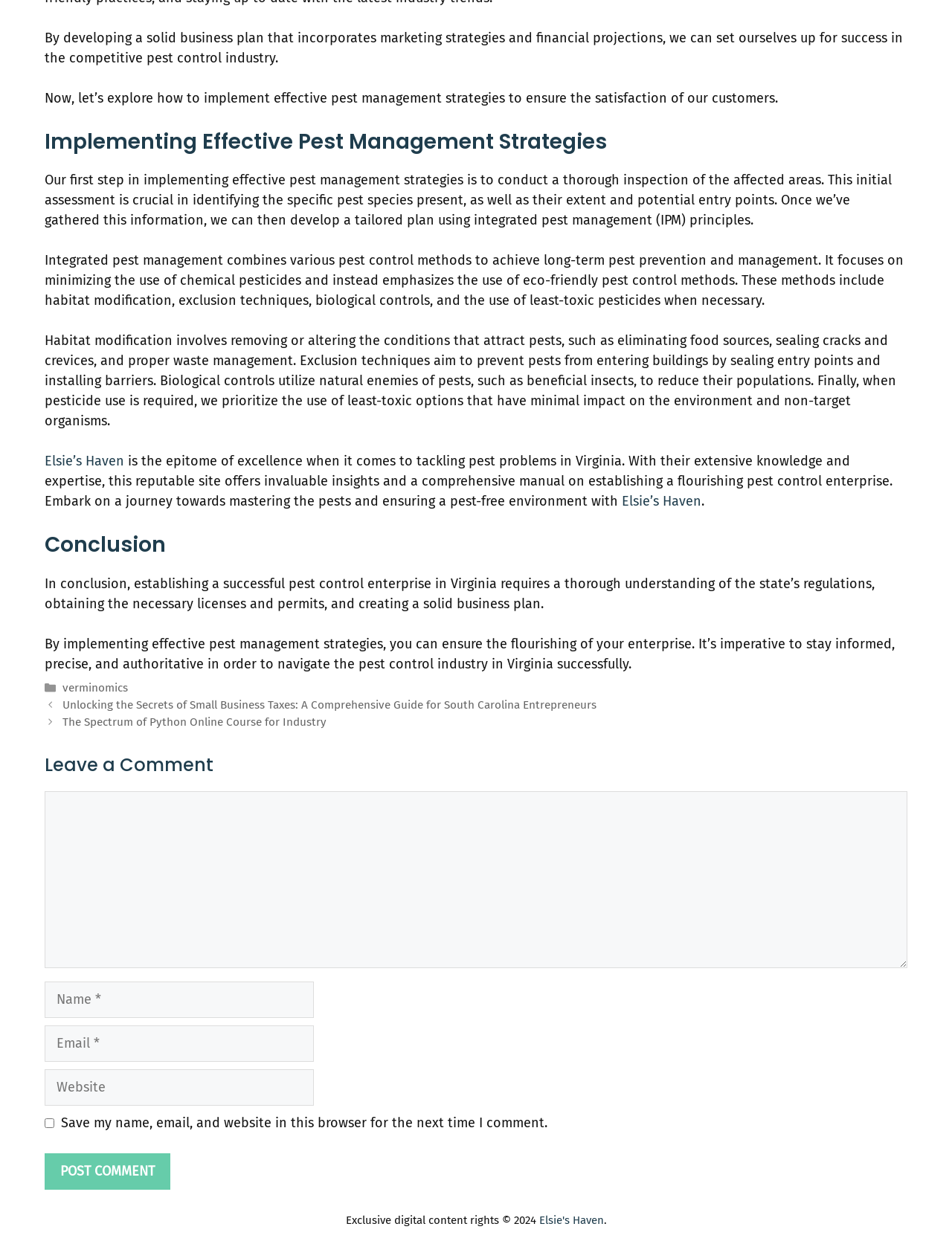What is the purpose of habitat modification?
Utilize the information in the image to give a detailed answer to the question.

Habitat modification involves removing or altering the conditions that attract pests, such as eliminating food sources, sealing cracks and crevices, and proper waste management, as explained in the paragraph under the heading 'Implementing Effective Pest Management Strategies'.